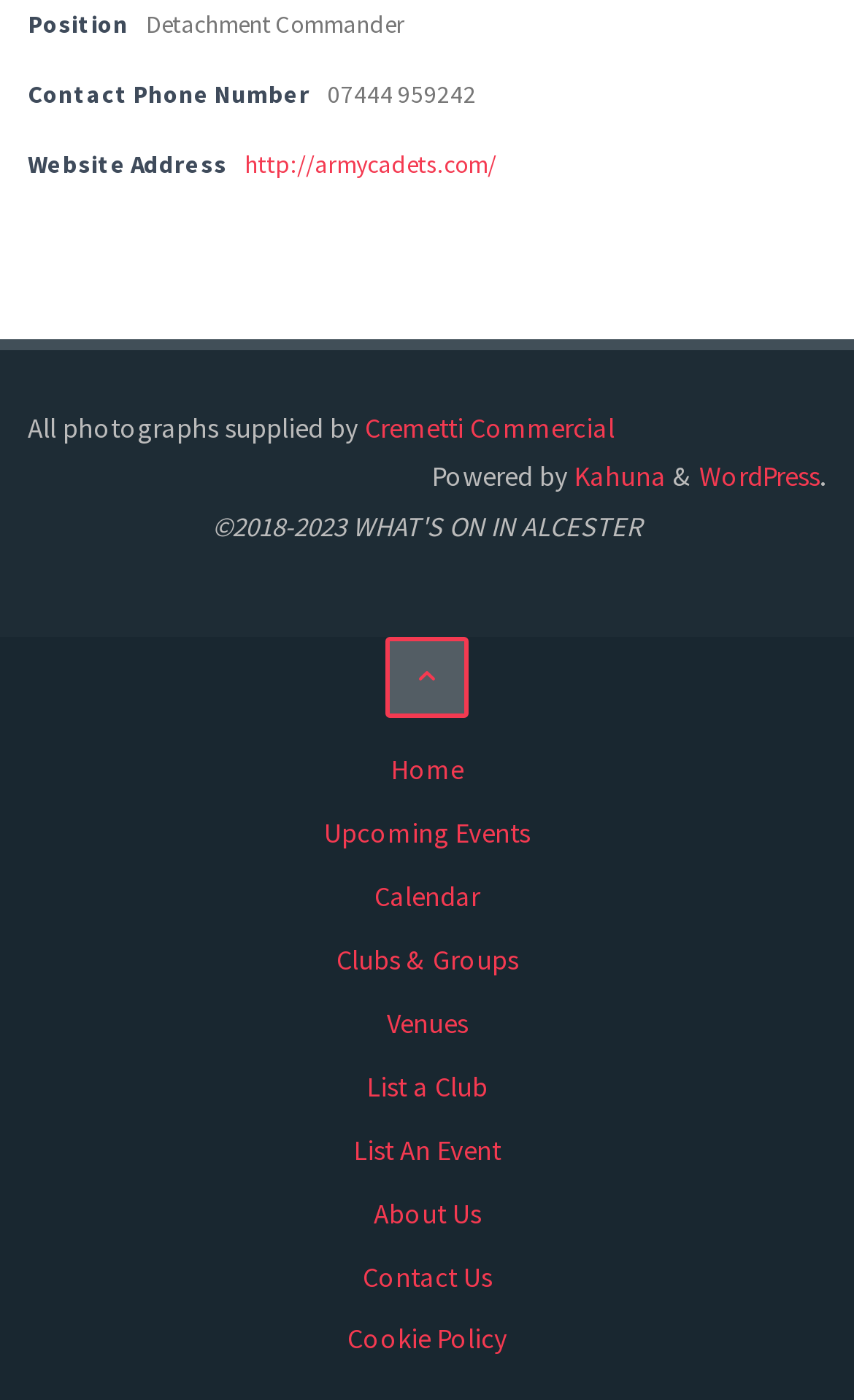Please identify the bounding box coordinates of the element on the webpage that should be clicked to follow this instruction: "Click the 'Home' link". The bounding box coordinates should be given as four float numbers between 0 and 1, formatted as [left, top, right, bottom].

[0.458, 0.533, 0.542, 0.568]